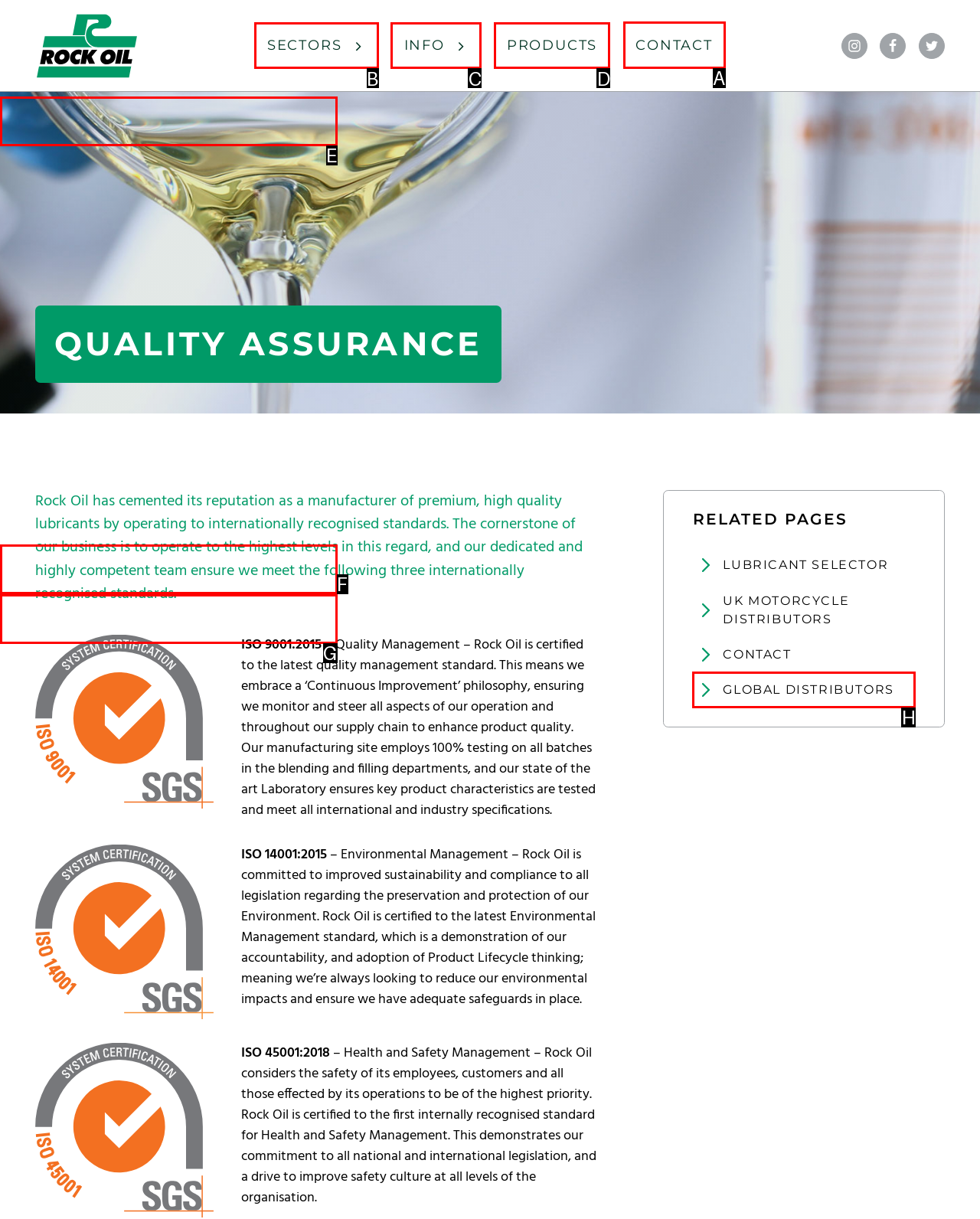Which choice should you pick to execute the task: Click on CONTACT
Respond with the letter associated with the correct option only.

A